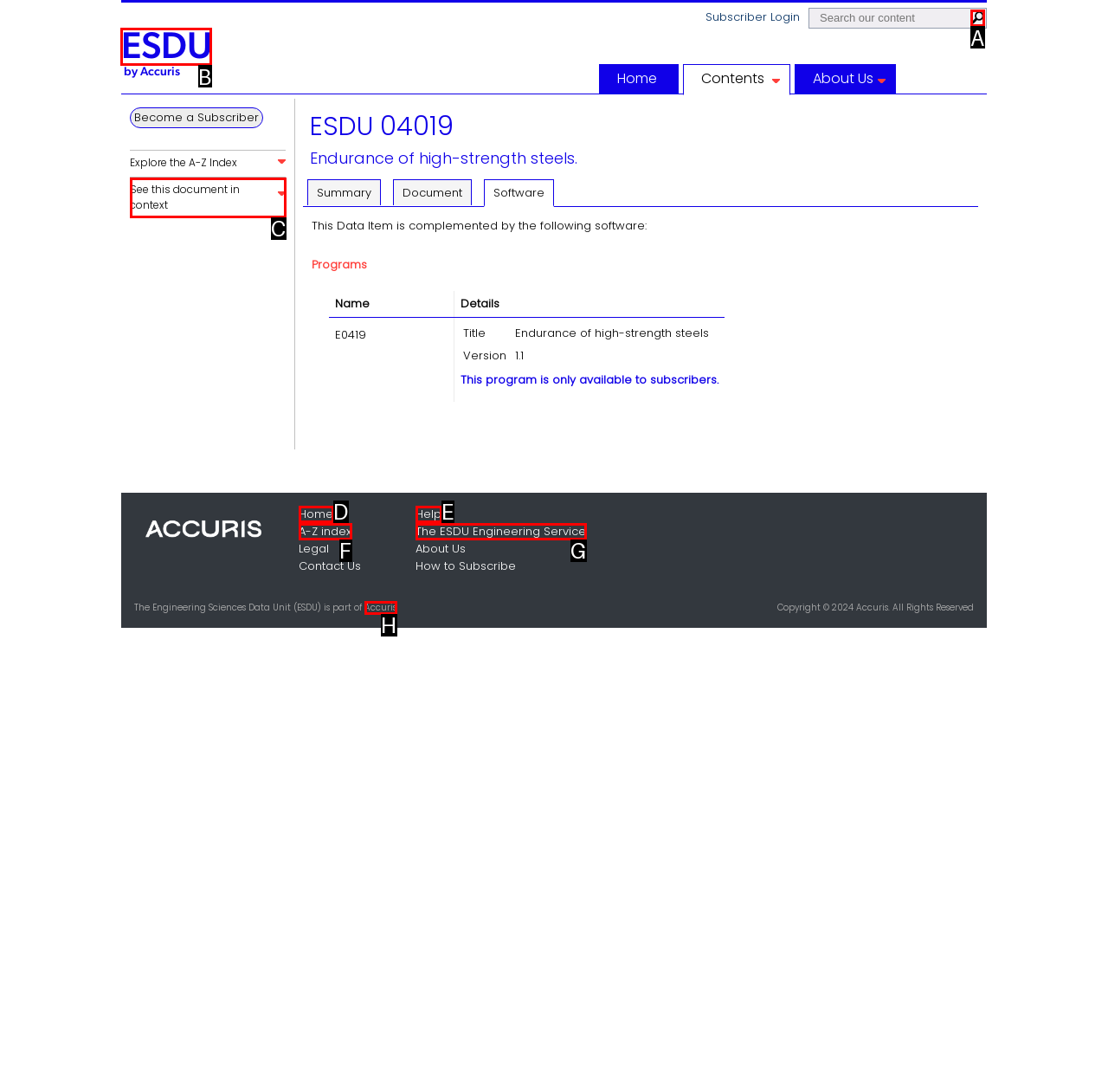Find the option you need to click to complete the following instruction: View ESDU home page
Answer with the corresponding letter from the choices given directly.

B